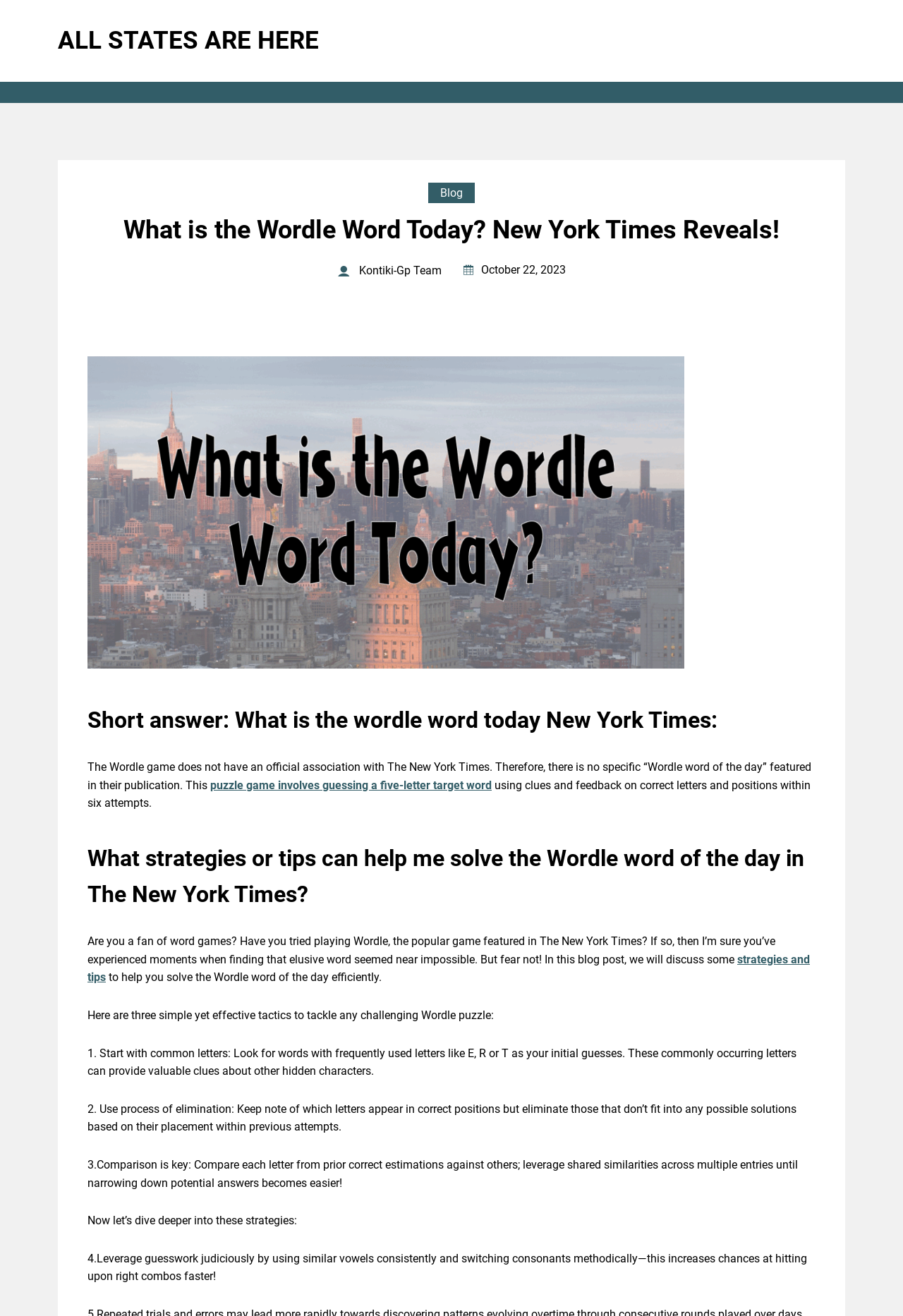Find the bounding box coordinates corresponding to the UI element with the description: "Blog". The coordinates should be formatted as [left, top, right, bottom], with values as floats between 0 and 1.

[0.473, 0.138, 0.527, 0.155]